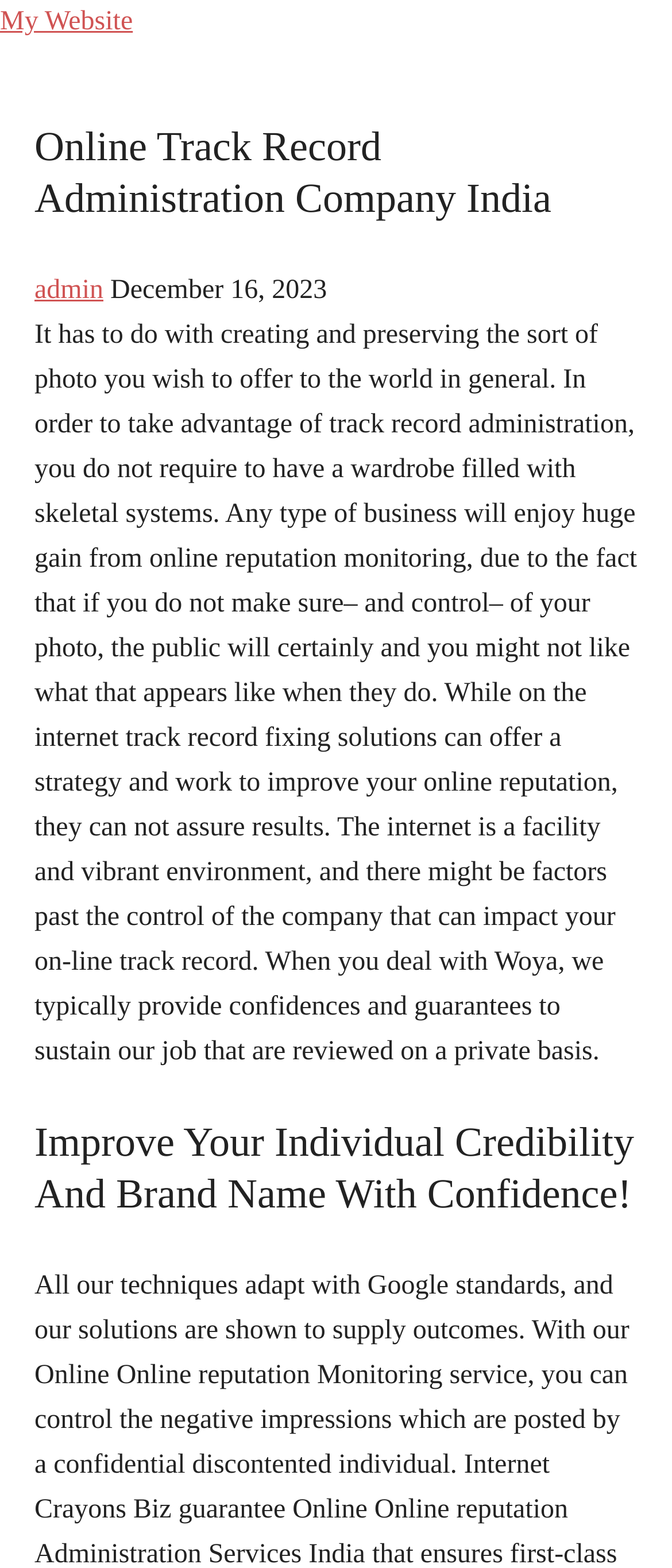What is the relationship between Woya and online reputation fixing solutions?
Provide a detailed answer to the question, using the image to inform your response.

I inferred this by reading the static text on the webpage, which mentions that 'when you deal with Woya, we typically provide confidences and guarantees to sustain our job'. This suggests that Woya is a company that provides online reputation fixing solutions and offers guarantees for their work.